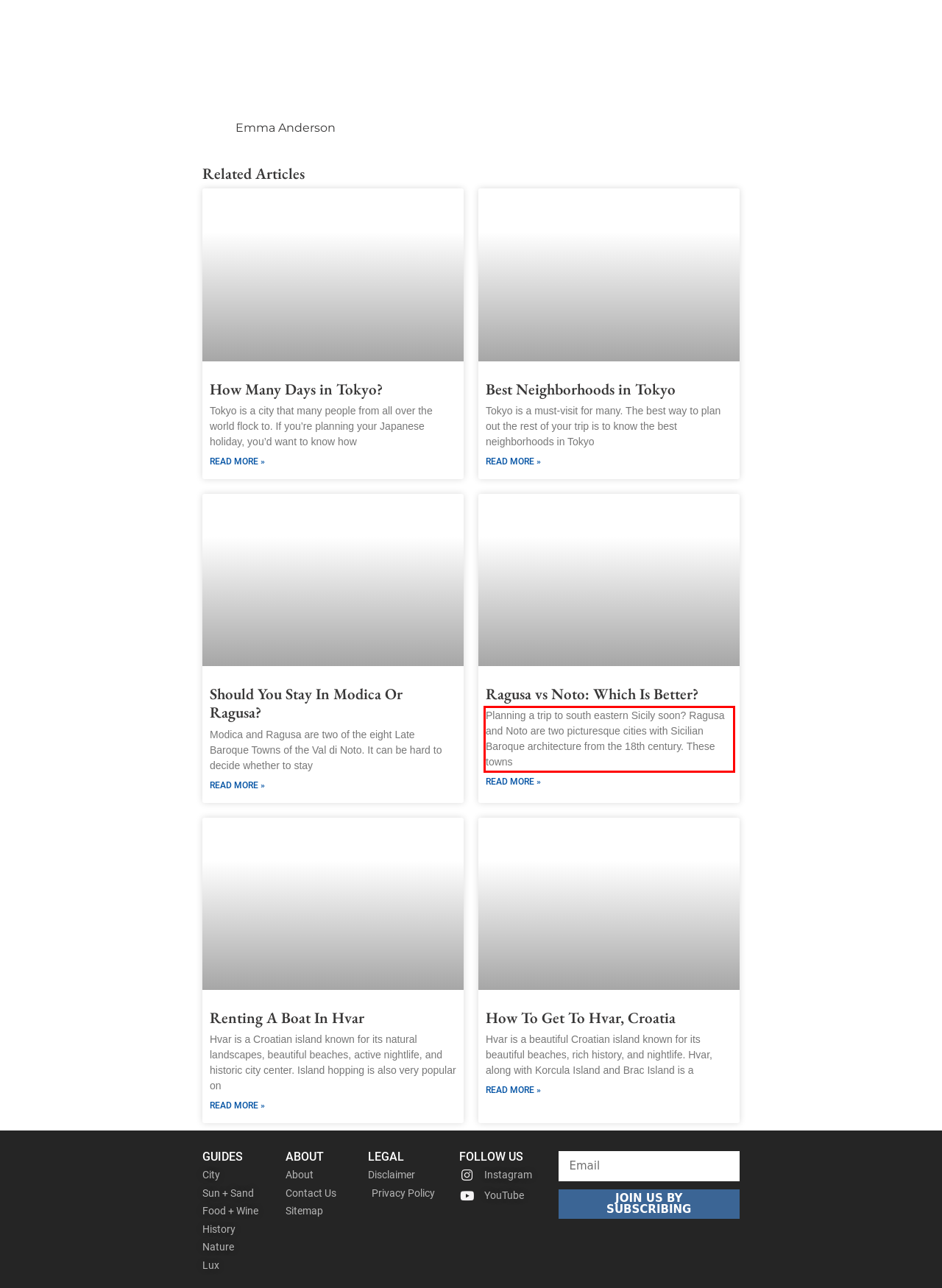Please examine the screenshot of the webpage and read the text present within the red rectangle bounding box.

Planning a trip to south eastern Sicily soon? Ragusa and Noto are two picturesque cities with Sicilian Baroque architecture from the 18th century. These towns